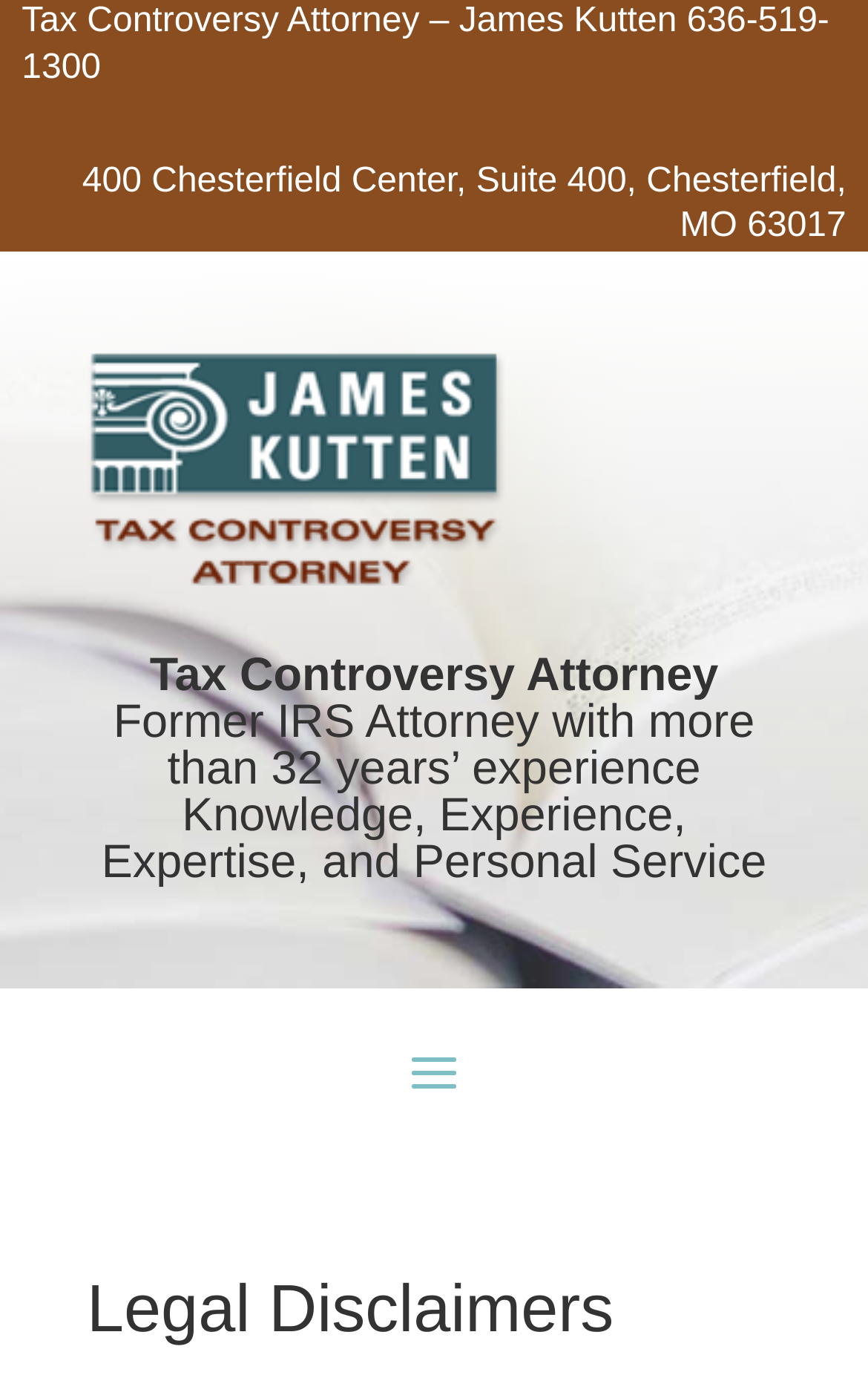Give a concise answer using one word or a phrase to the following question:
What is the section title below the main heading?

Legal Disclaimers